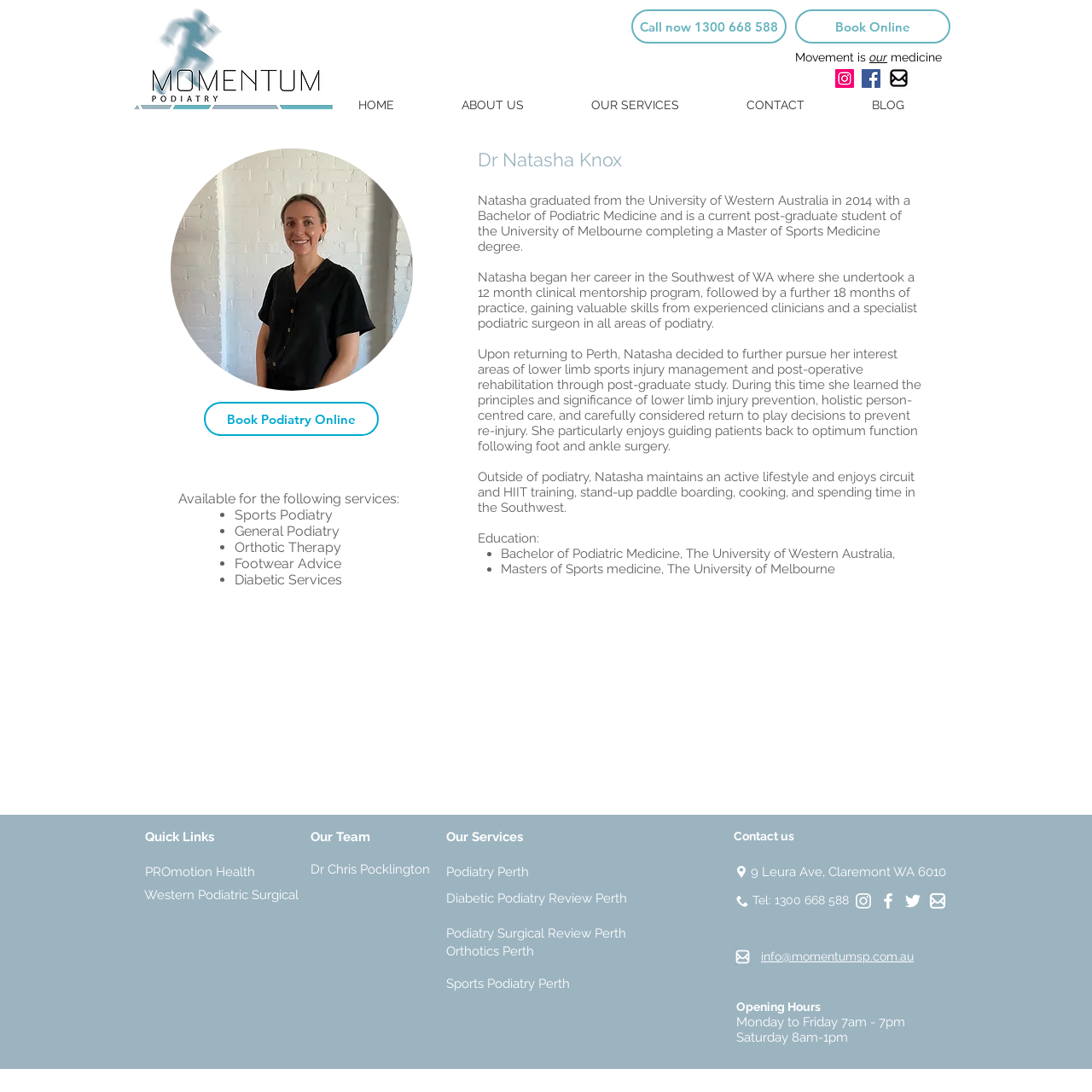Locate the bounding box coordinates of the UI element described by: "Call now 1300 668 588". Provide the coordinates as four float numbers between 0 and 1, formatted as [left, top, right, bottom].

[0.578, 0.009, 0.72, 0.04]